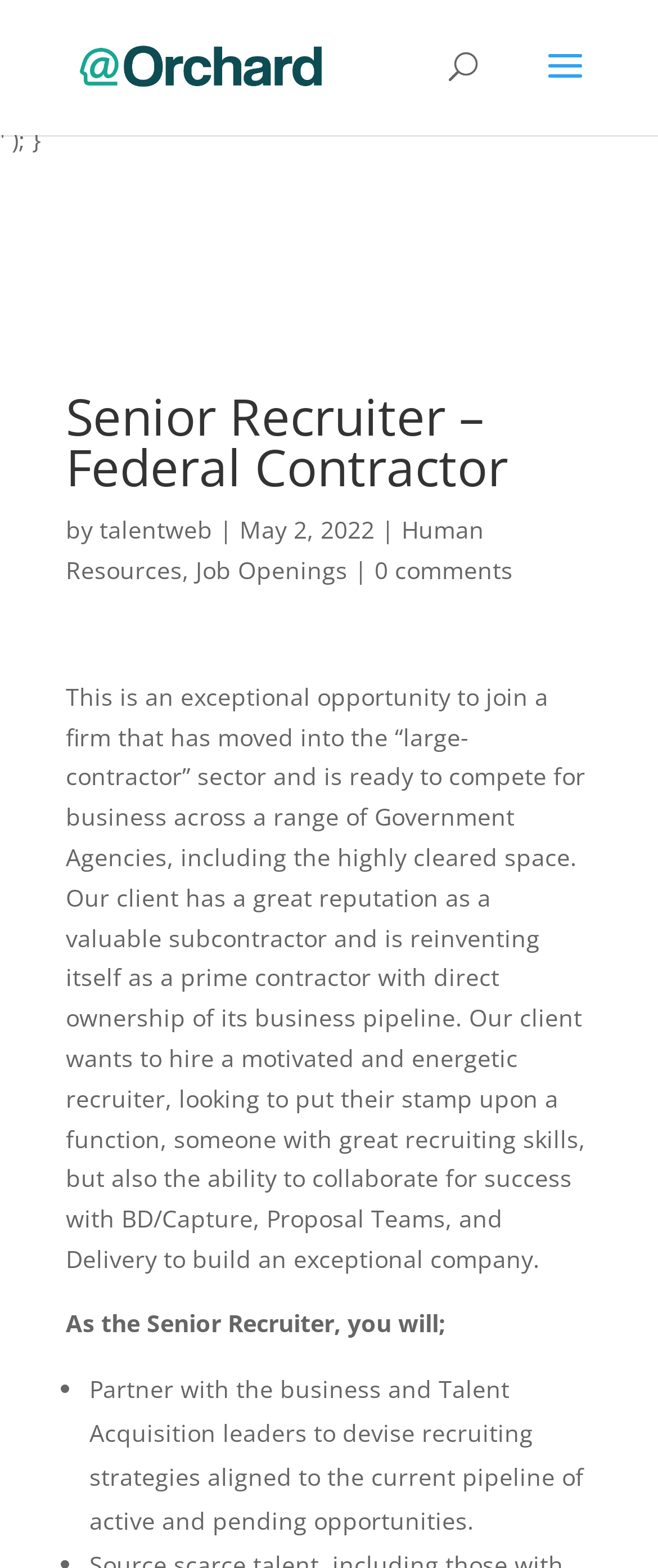Look at the image and answer the question in detail:
What is the date of the job posting?

The date of the job posting is obtained from the StaticText element 'May 2, 2022' which is located below the job title and company name.